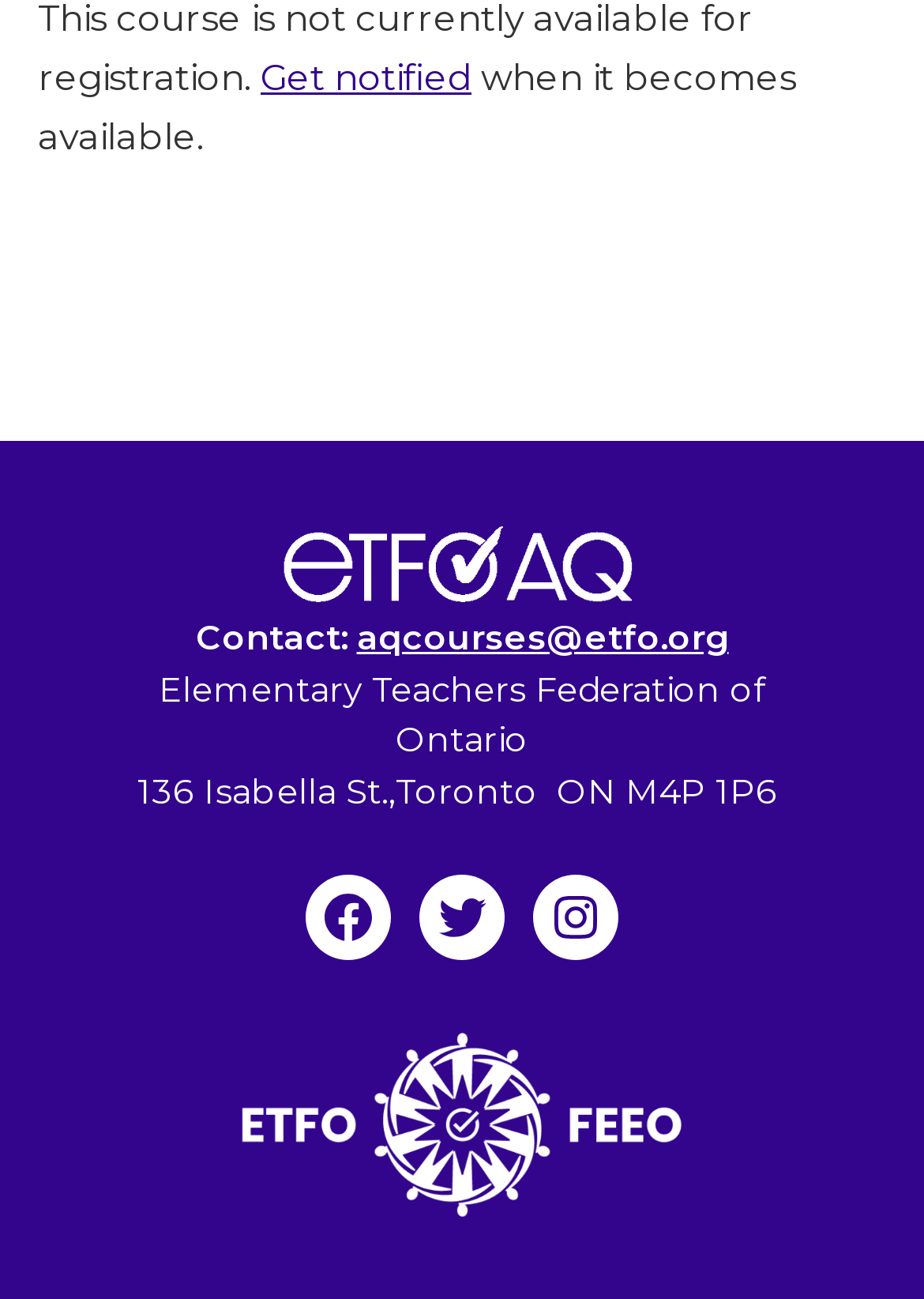Based on the image, give a detailed response to the question: How many social media links are present on the webpage?

I found three link elements with the texts 'Facebook', 'Twitter', and 'Instagram' which are siblings of each other. These links are likely social media links.